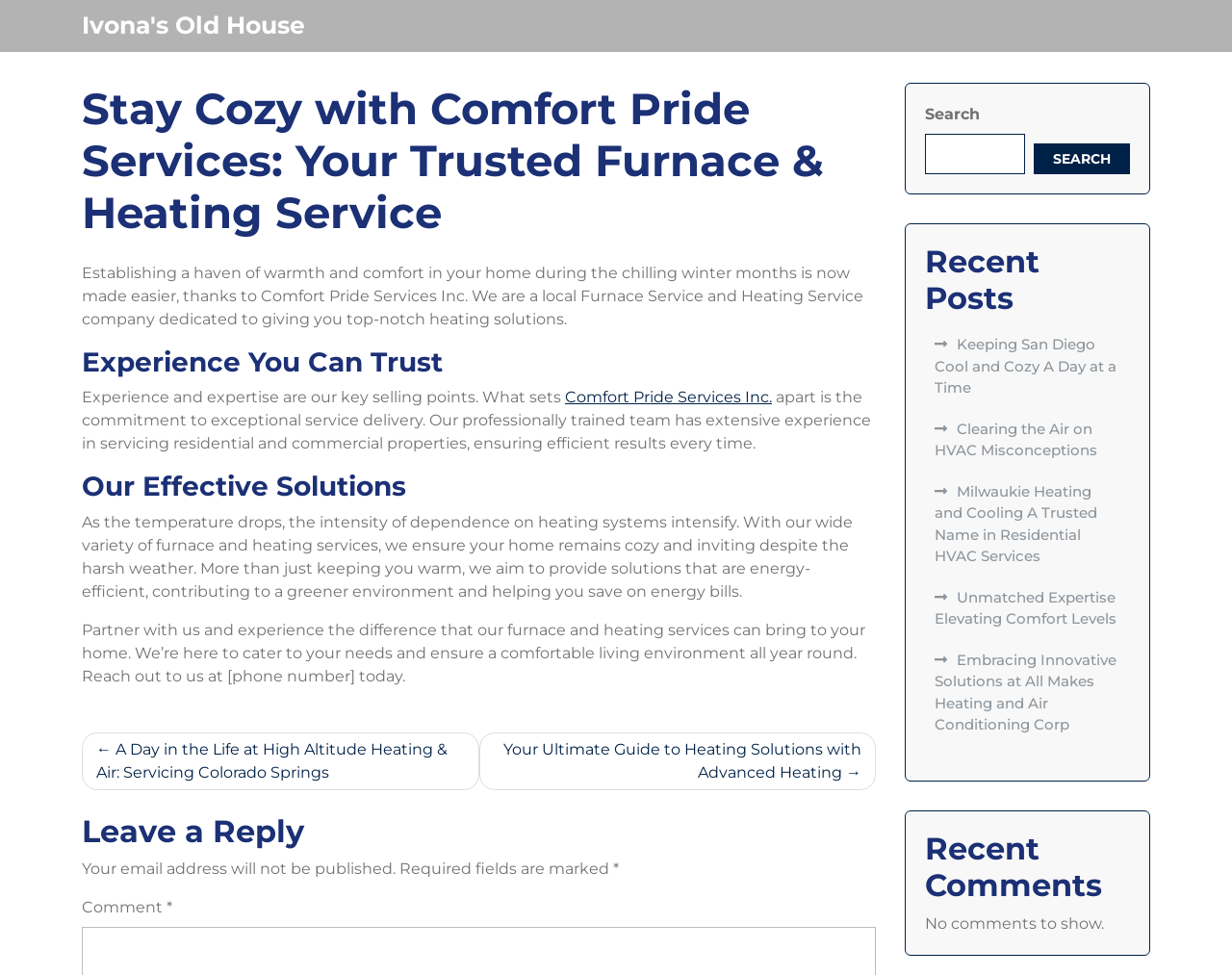Find the bounding box coordinates of the clickable area required to complete the following action: "Click on the 'Menu' button".

None